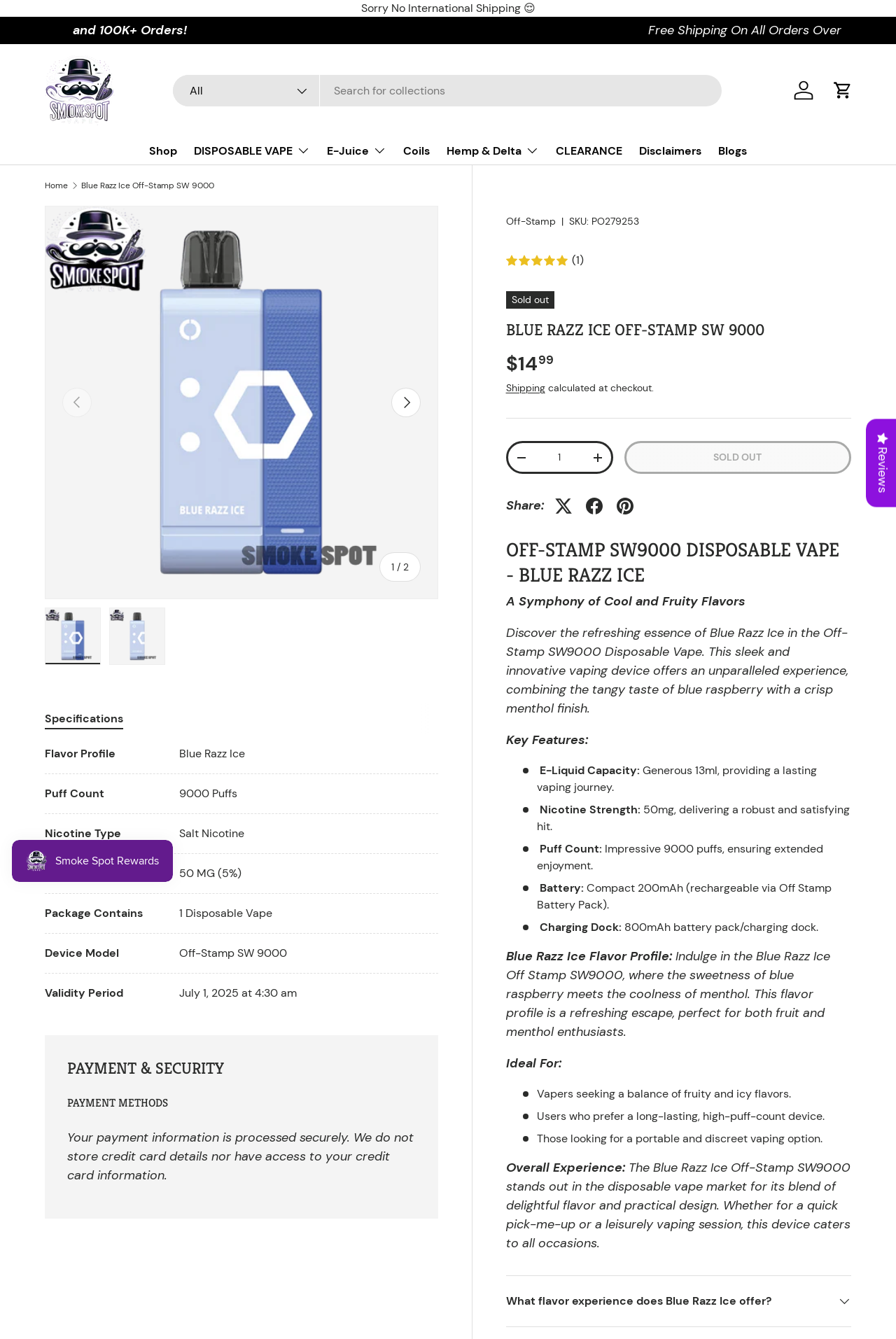Pinpoint the bounding box coordinates of the element that must be clicked to accomplish the following instruction: "View product details". The coordinates should be in the format of four float numbers between 0 and 1, i.e., [left, top, right, bottom].

[0.565, 0.238, 0.95, 0.254]